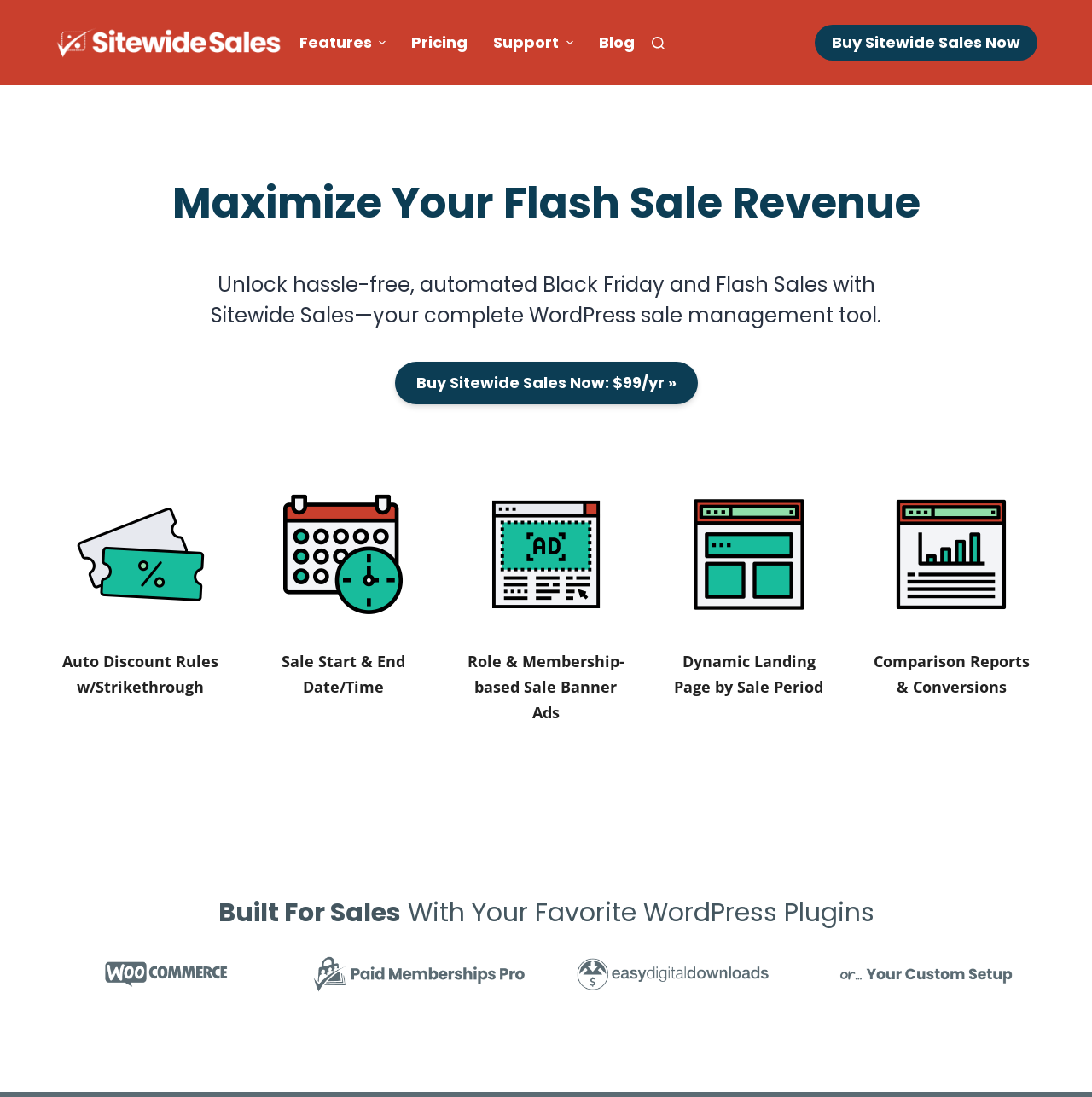Please determine the bounding box coordinates of the element to click in order to execute the following instruction: "Go to the 'Features' page". The coordinates should be four float numbers between 0 and 1, specified as [left, top, right, bottom].

[0.274, 0.0, 0.365, 0.078]